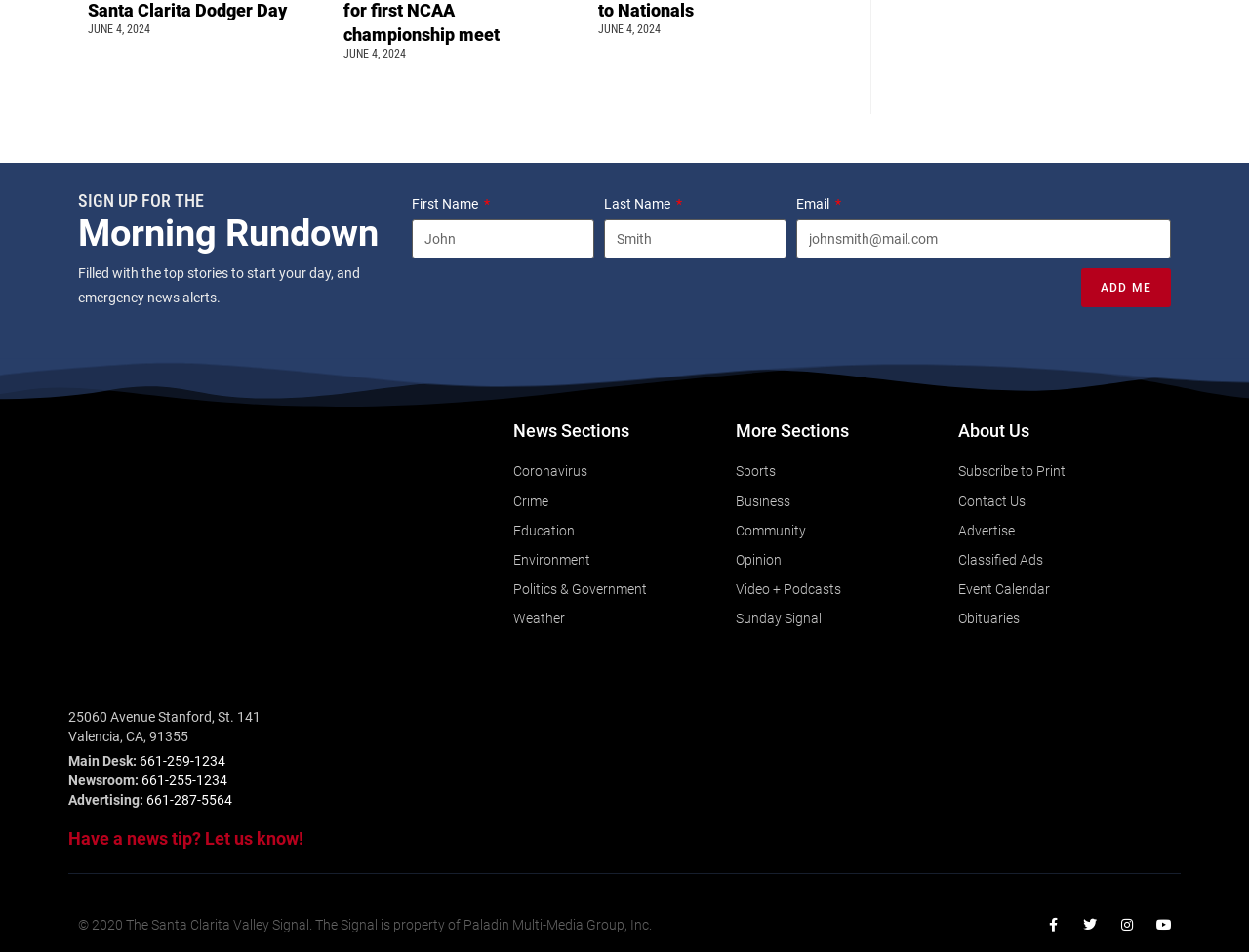Find the bounding box coordinates of the clickable area required to complete the following action: "Contact Us".

[0.767, 0.039, 0.945, 0.065]